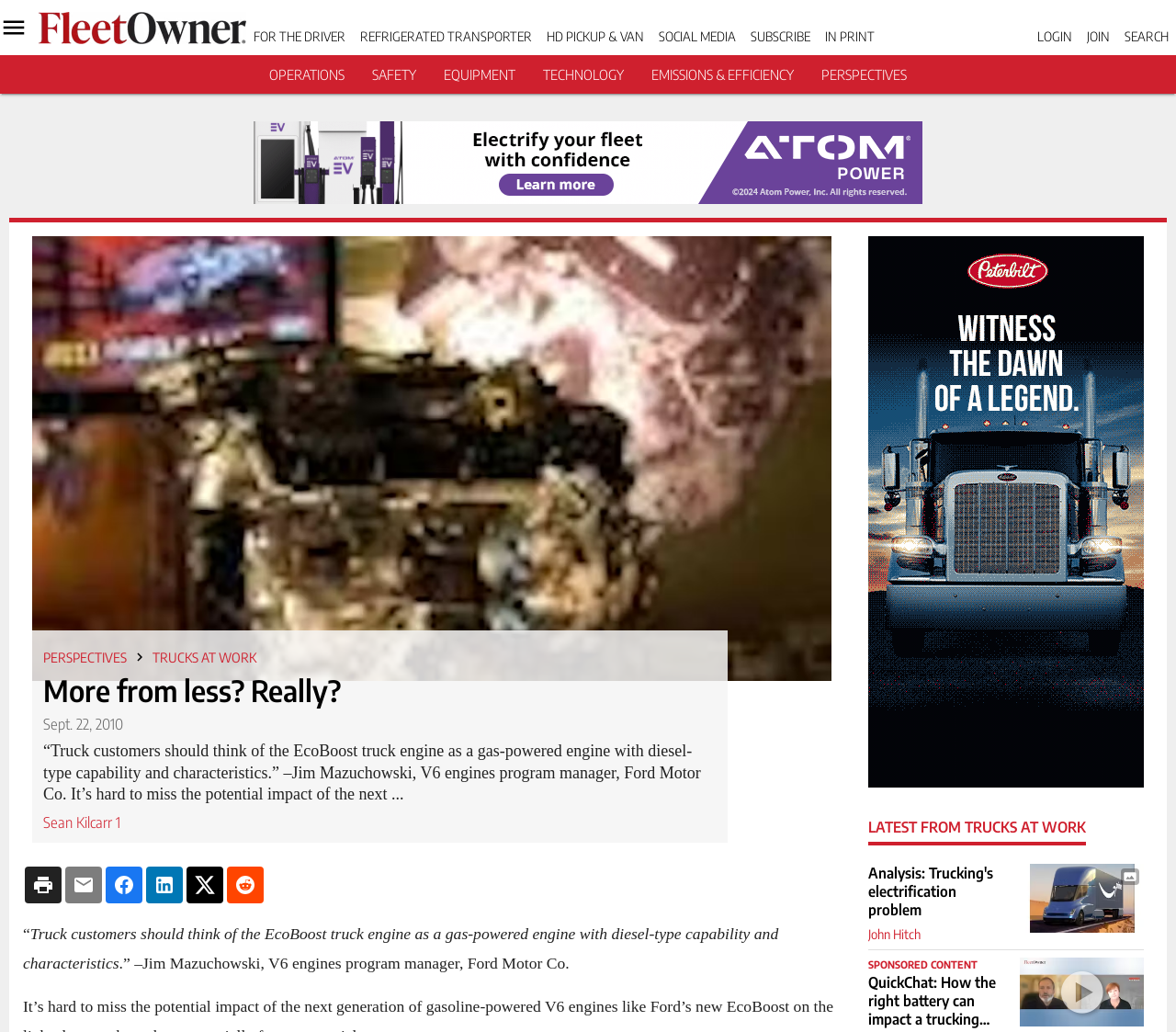Please provide a comprehensive answer to the question based on the screenshot: Who is the author of the article?

I found the answer by examining the link at the bottom of the article, which mentions the author's name as Sean Kilcarr.